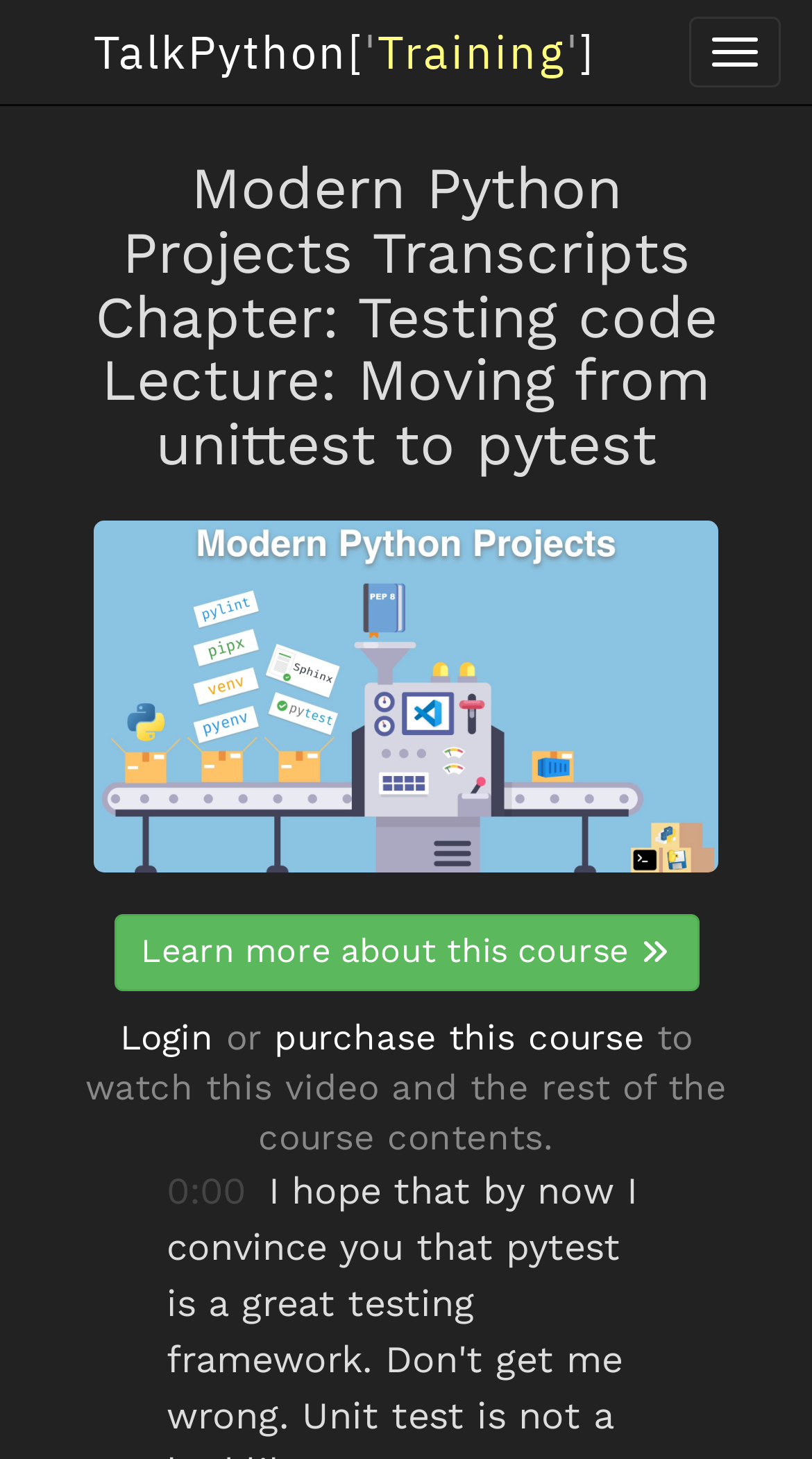Please identify the primary heading on the webpage and return its text.

Modern Python Projects Transcripts
Chapter: Testing code
Lecture: Moving from unittest to pytest